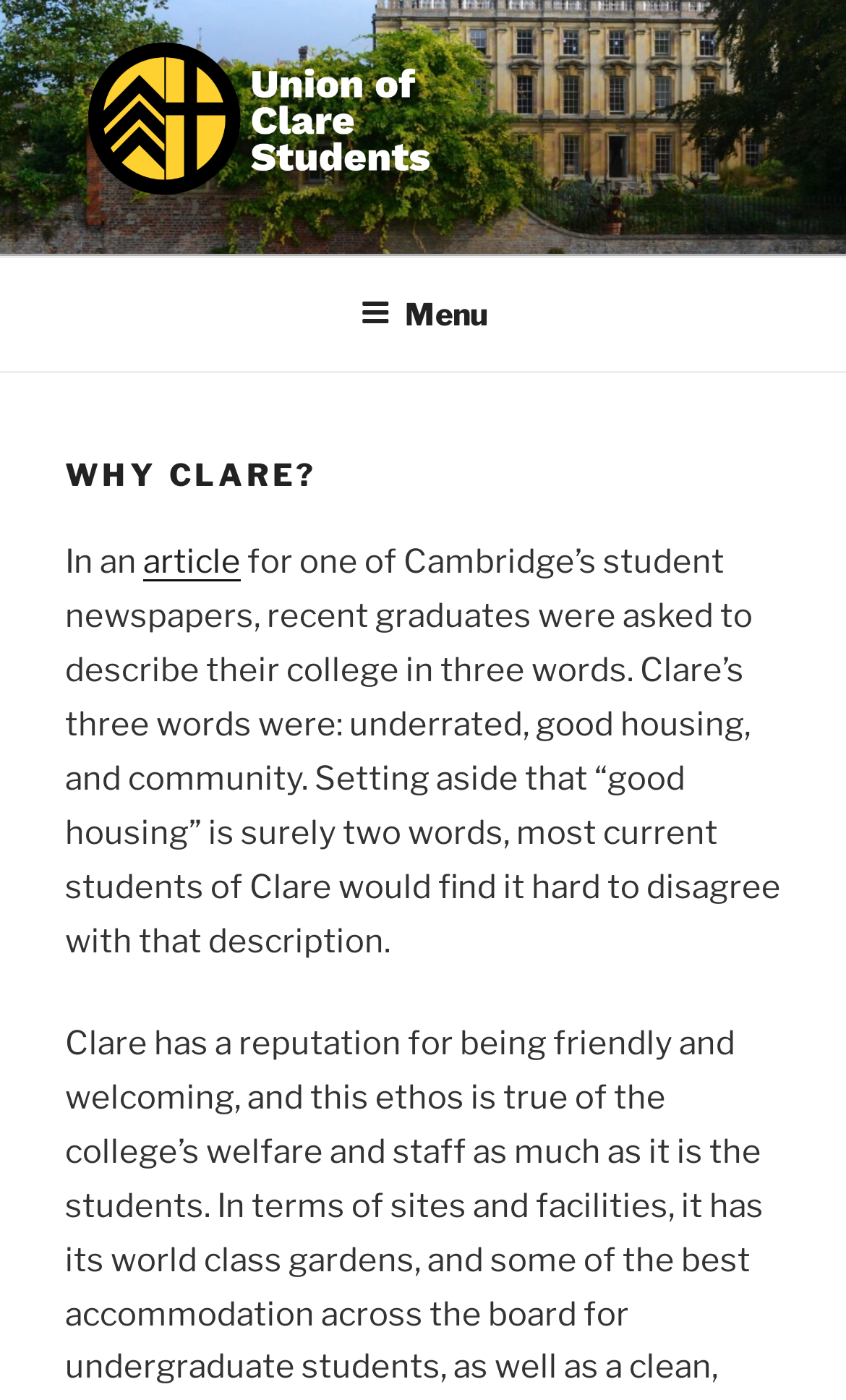What is the author of the article?
Please analyze the image and answer the question with as much detail as possible.

The text mentions 'an article' but does not specify the author of the article. It only mentions that the article is from one of Cambridge's student newspapers.